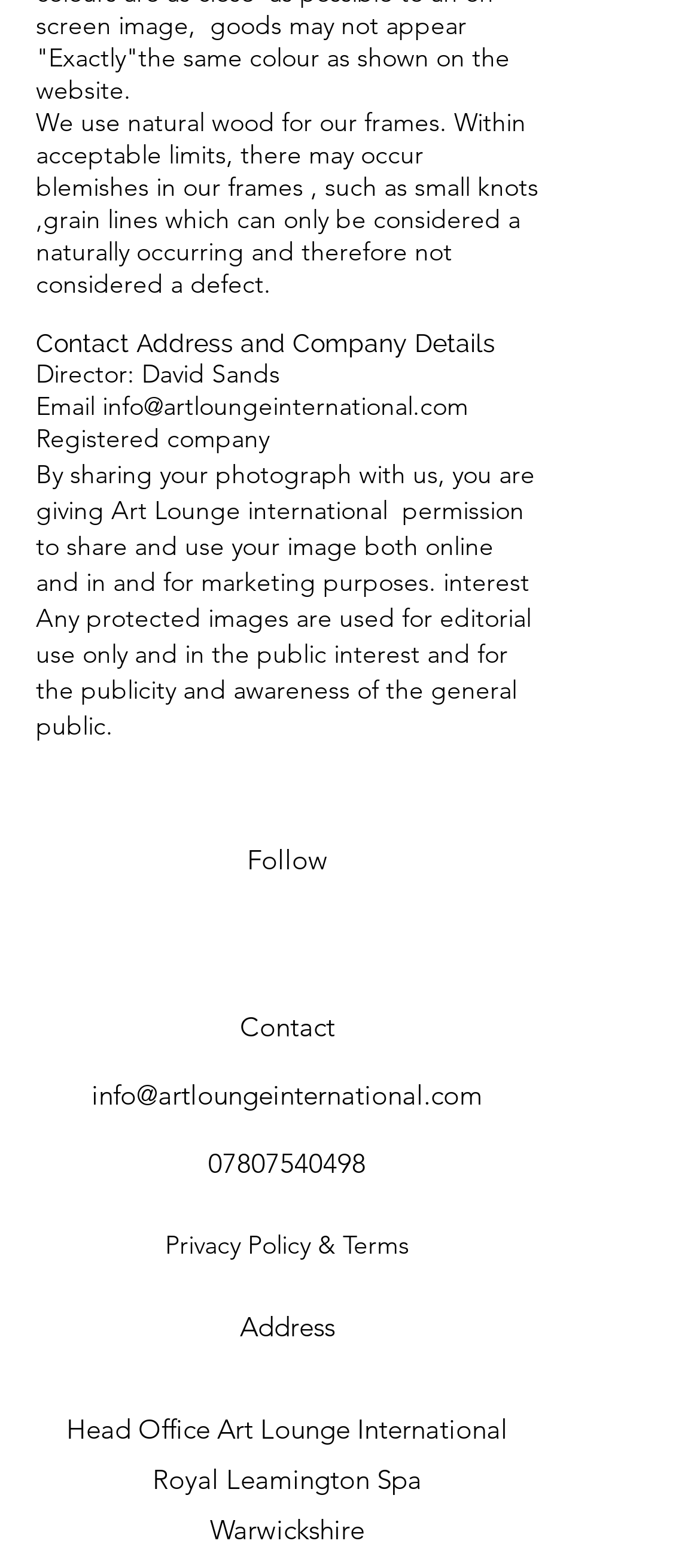Using the information shown in the image, answer the question with as much detail as possible: What is the material used for frames?

The webpage mentions that 'We use natural wood for our frames.' which indicates that the material used for frames is natural wood.